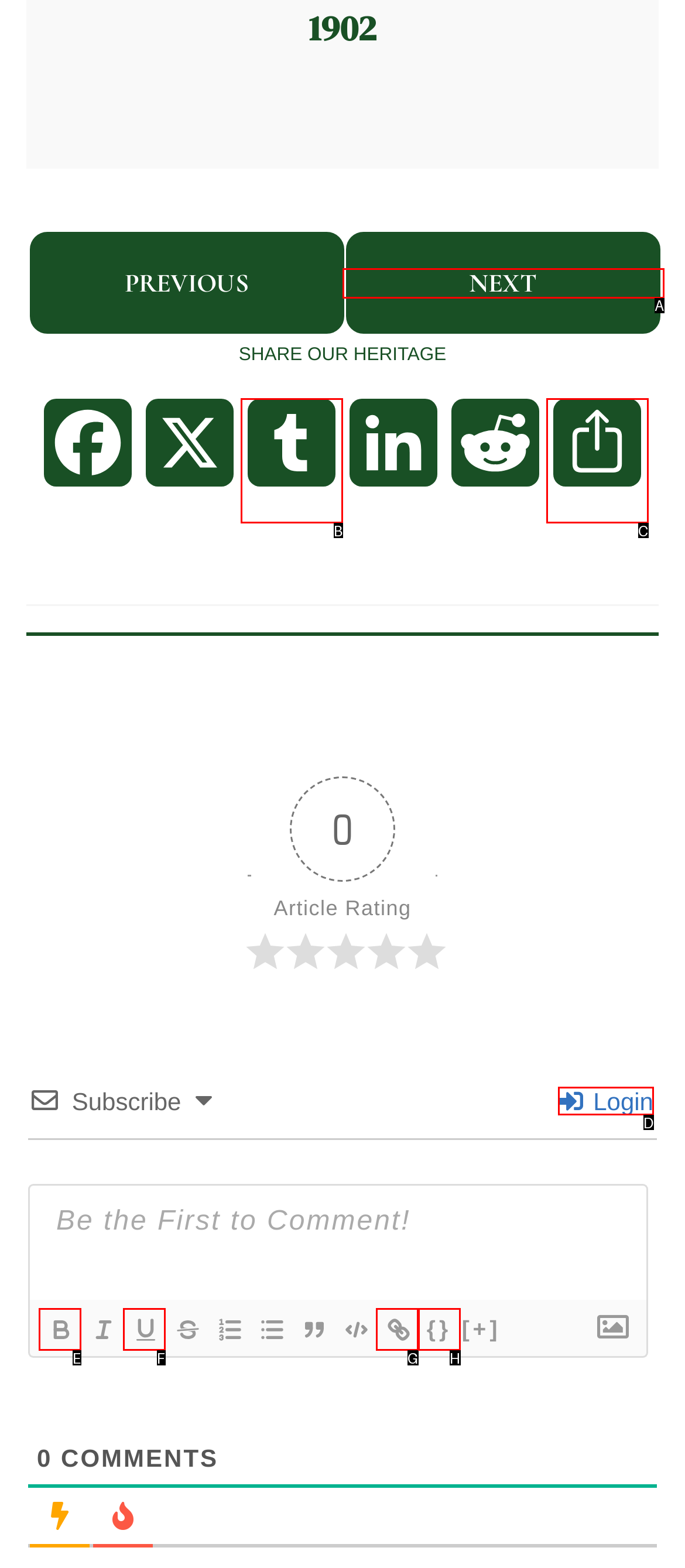Choose the HTML element that aligns with the description: parent_node: {} title="Underline". Indicate your choice by stating the letter.

F